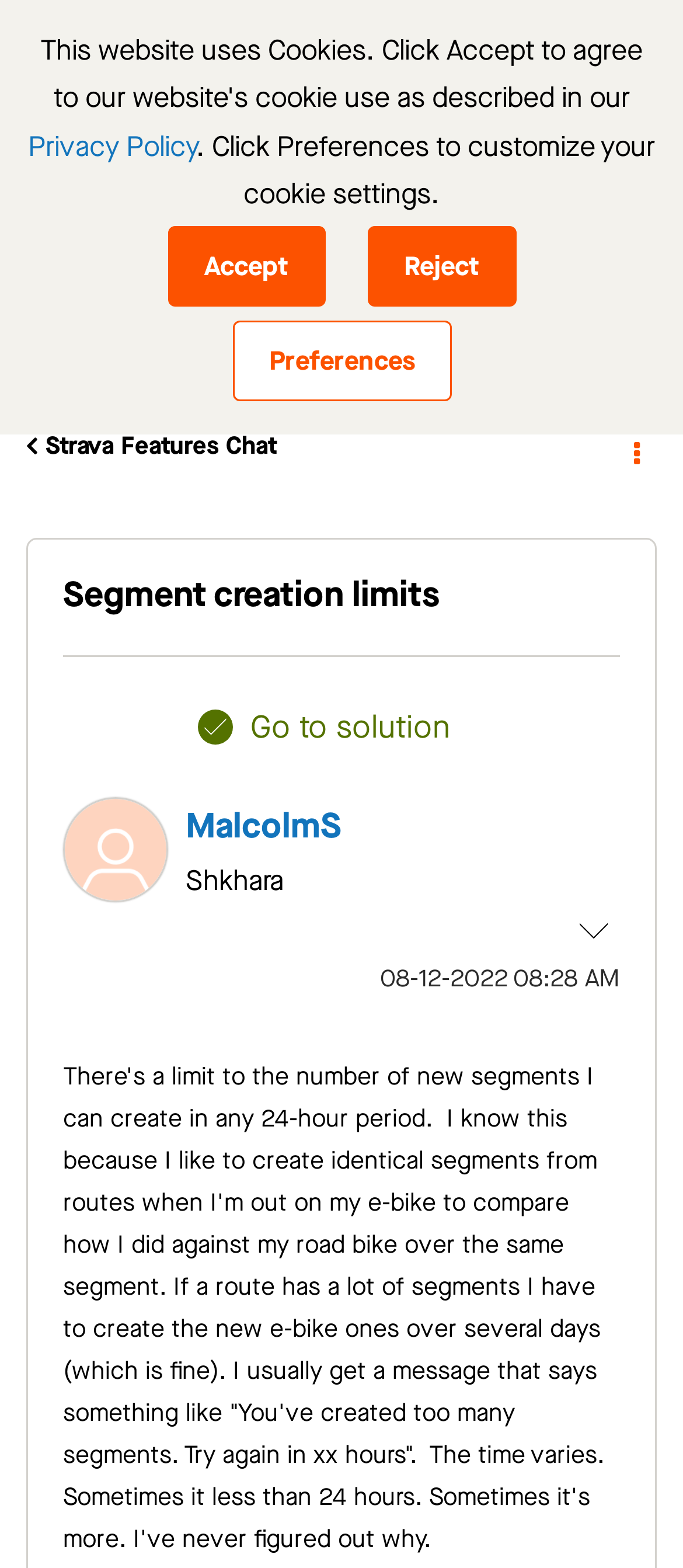Who is the author of the post?
Refer to the image and provide a concise answer in one word or phrase.

MalcolmS